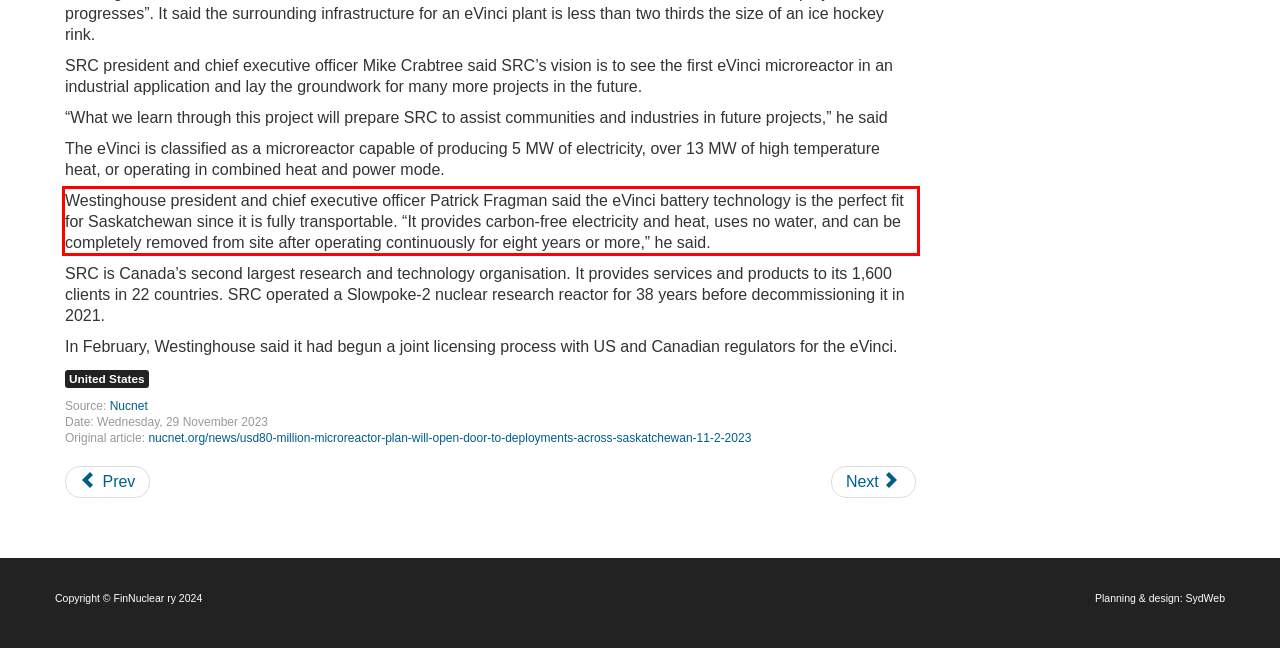You have a screenshot of a webpage with a red bounding box. Use OCR to generate the text contained within this red rectangle.

Westinghouse president and chief executive officer Patrick Fragman said the eVinci battery technology is the perfect fit for Saskatchewan since it is fully transportable. “It provides carbon-free electricity and heat, uses no water, and can be completely removed from site after operating continuously for eight years or more,” he said.